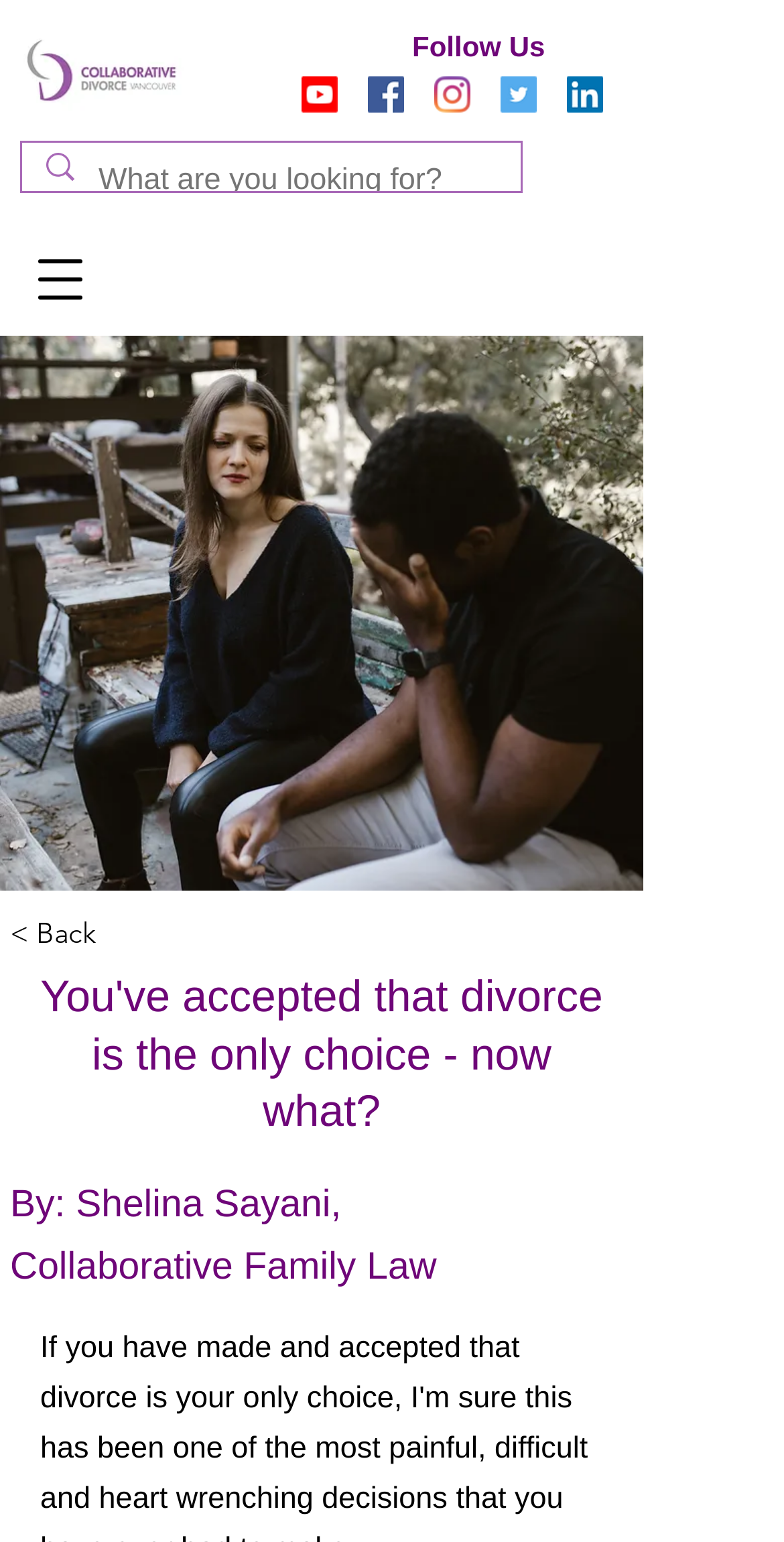Using the element description provided, determine the bounding box coordinates in the format (top-left x, top-left y, bottom-right x, bottom-right y). Ensure that all values are floating point numbers between 0 and 1. Element description: aria-label="Instagram"

[0.554, 0.05, 0.6, 0.073]